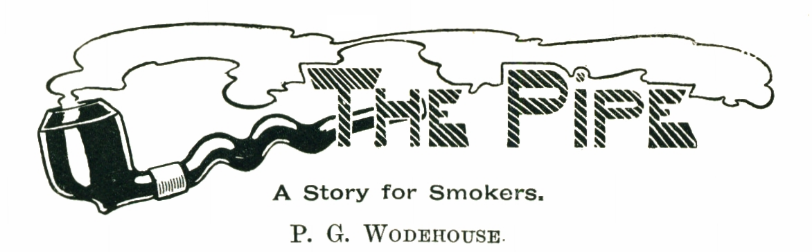What is the subtitle of the story?
Refer to the image and provide a thorough answer to the question.

The subtitle 'A Story for Smokers' is prominently featured beneath the title, indicating that the narrative is specifically aimed at smokers and likely explores themes related to smoking.